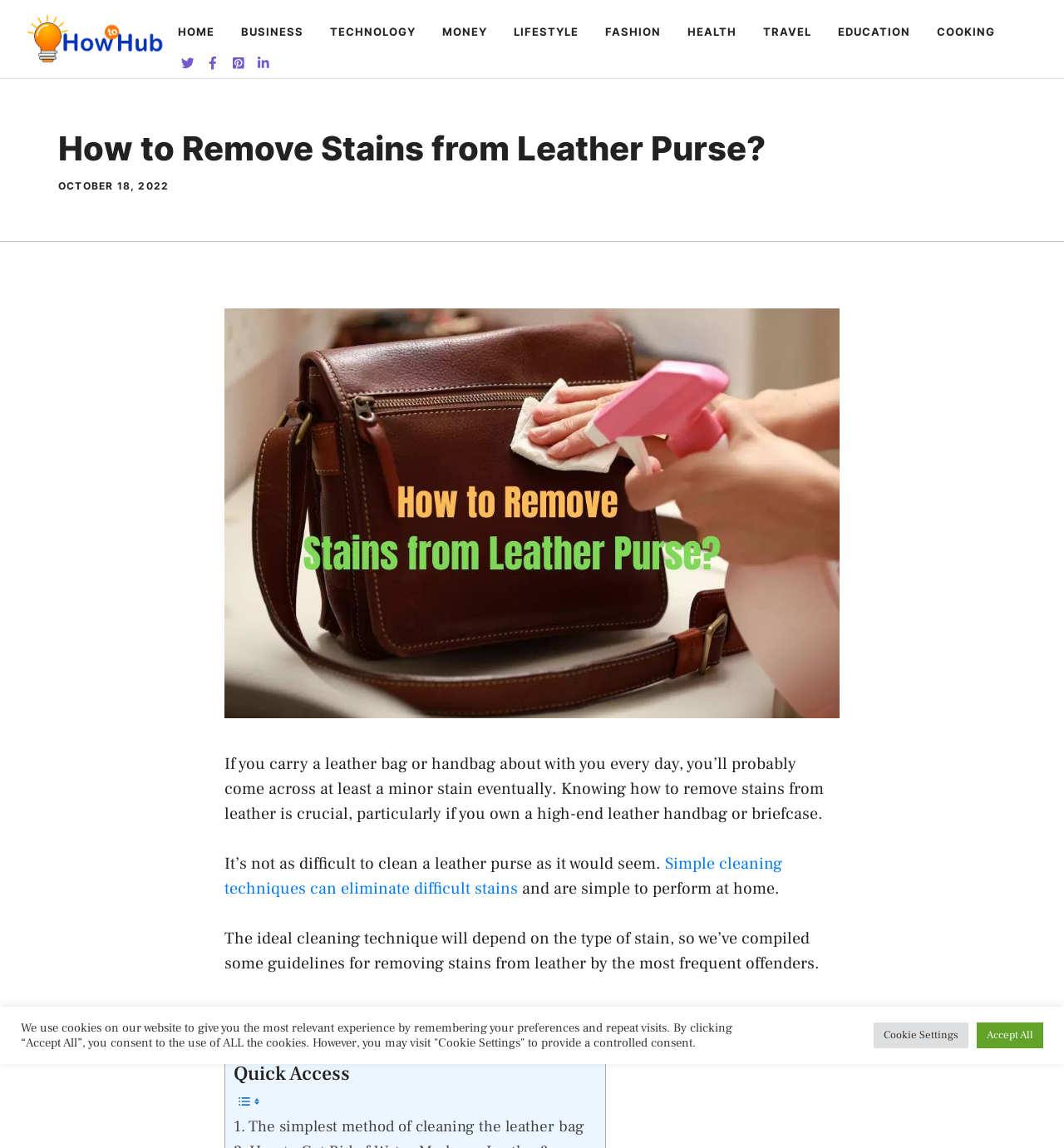Determine the bounding box coordinates of the region that needs to be clicked to achieve the task: "Explore more about removing stains from leather purses".

[0.211, 0.873, 0.71, 0.892]